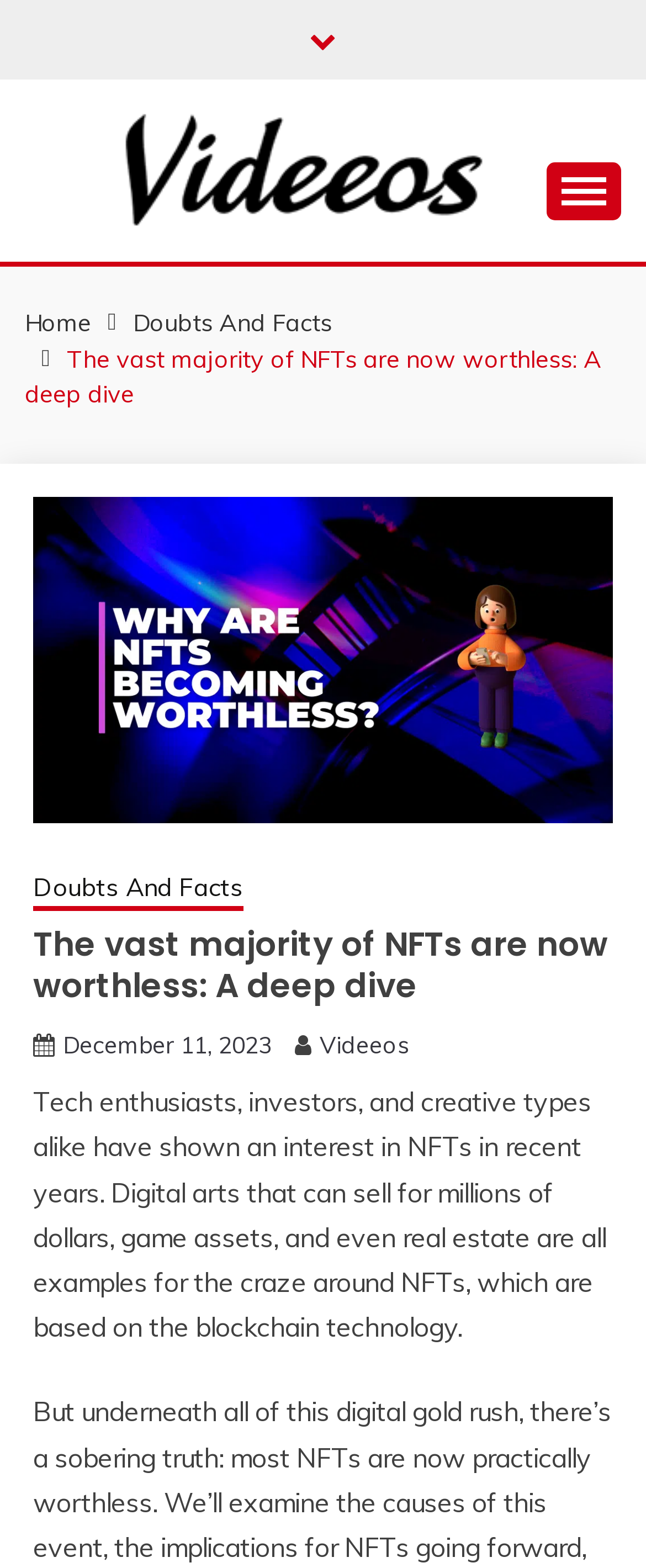Determine the bounding box coordinates of the area to click in order to meet this instruction: "Read the article about NFTs".

[0.051, 0.59, 0.949, 0.642]